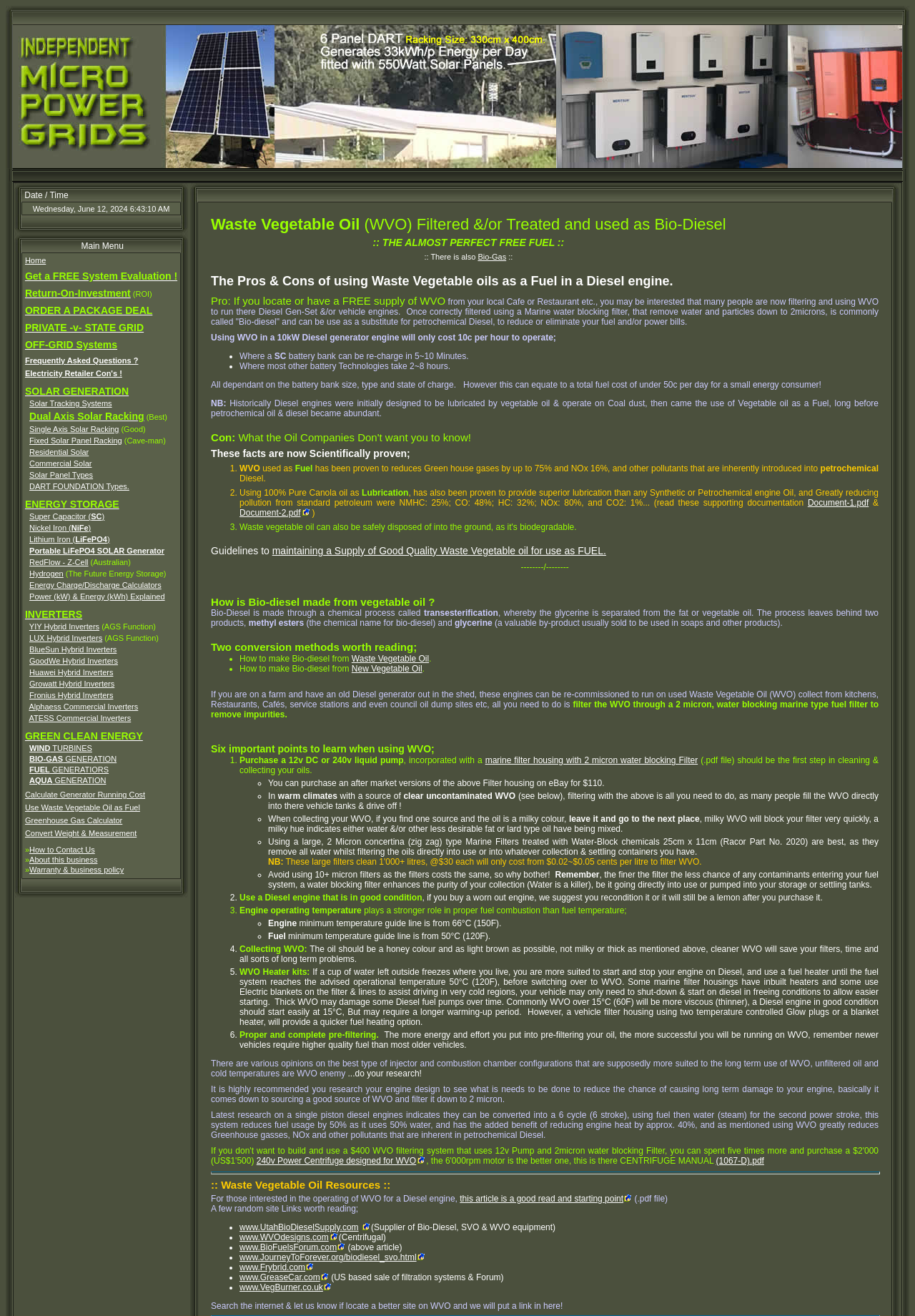How many main categories are listed on the webpage?
From the details in the image, provide a complete and detailed answer to the question.

I found the main categories by looking at the links on the webpage, and there are two main categories: 'SOLAR GENERATION' and 'ENERGY STORAGE'.